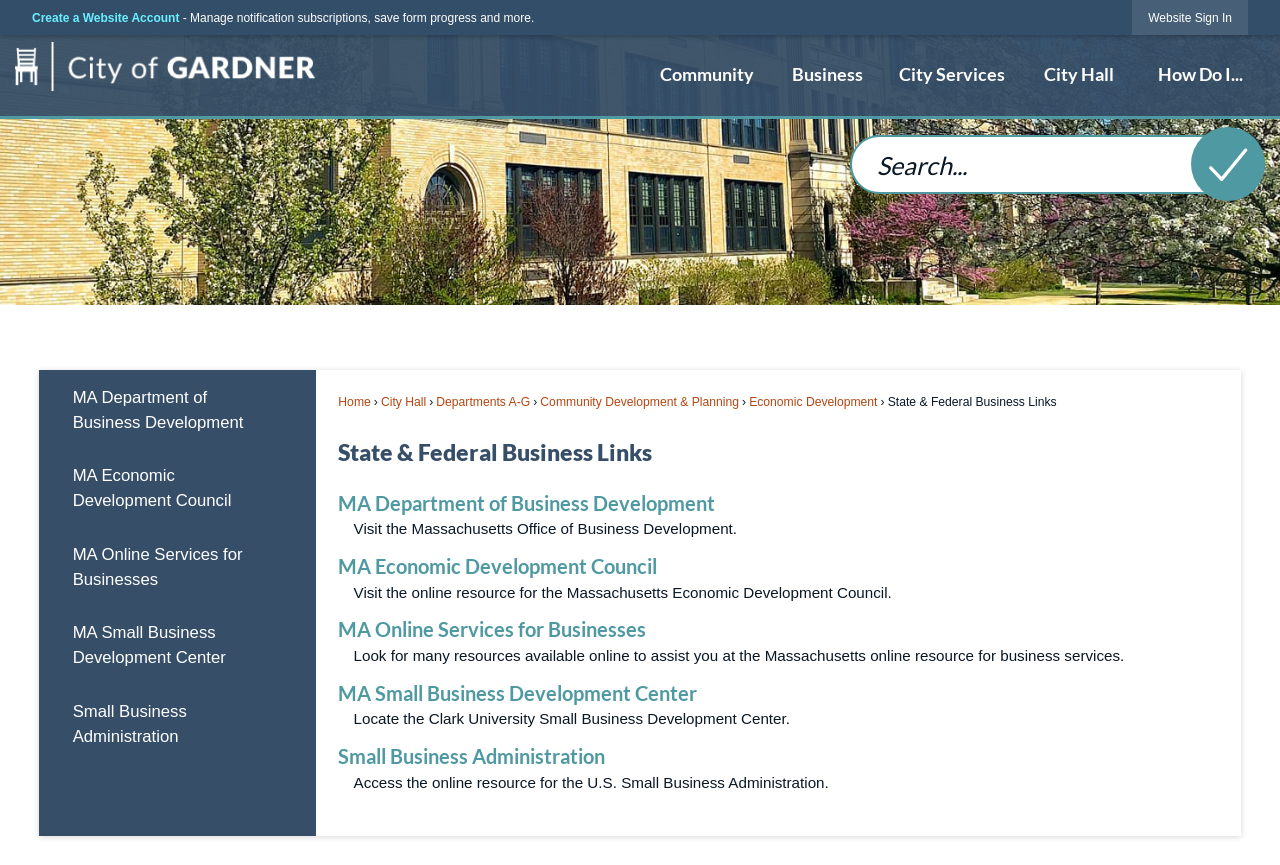Find the bounding box coordinates of the clickable area that will achieve the following instruction: "Create a Website Account".

[0.025, 0.013, 0.14, 0.029]